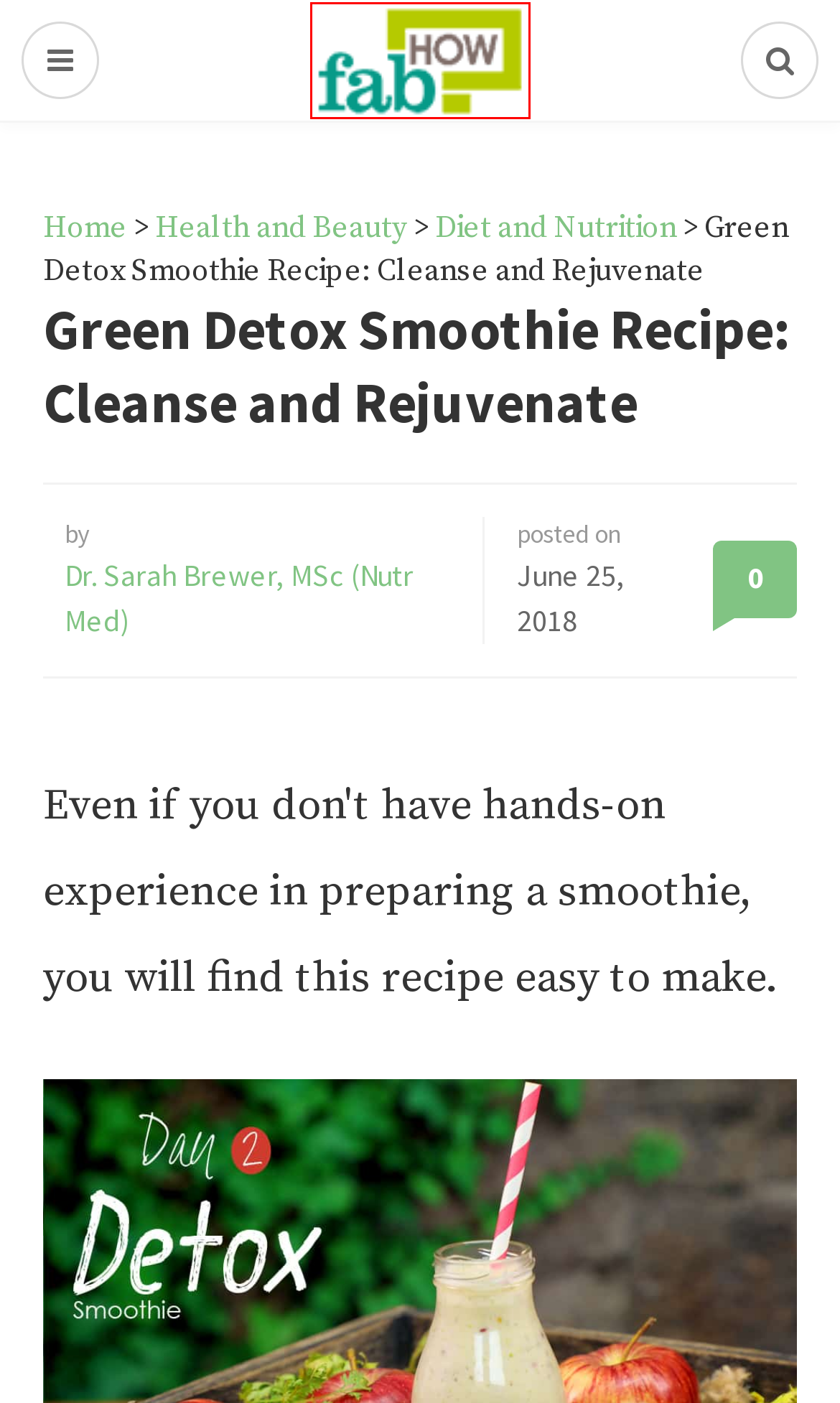Evaluate the webpage screenshot and identify the element within the red bounding box. Select the webpage description that best fits the new webpage after clicking the highlighted element. Here are the candidates:
A. Self Improvement Archives - Fab How
B. How to Clear a Stuffy Nose Instantly | Fab How
C. Tips ‘n Tricks Archives - Fab How
D. 5-Minutes ABC Detox Smoothie (Apple, Beet, and Carrot) | Fab How
E. Health and Beauty Archives - Fab How
F. Medical Disclaimer - Fab How
G. Diet and Nutrition Archives - Fab How
H. Fab How - Learn to Do Anything and Everything

H